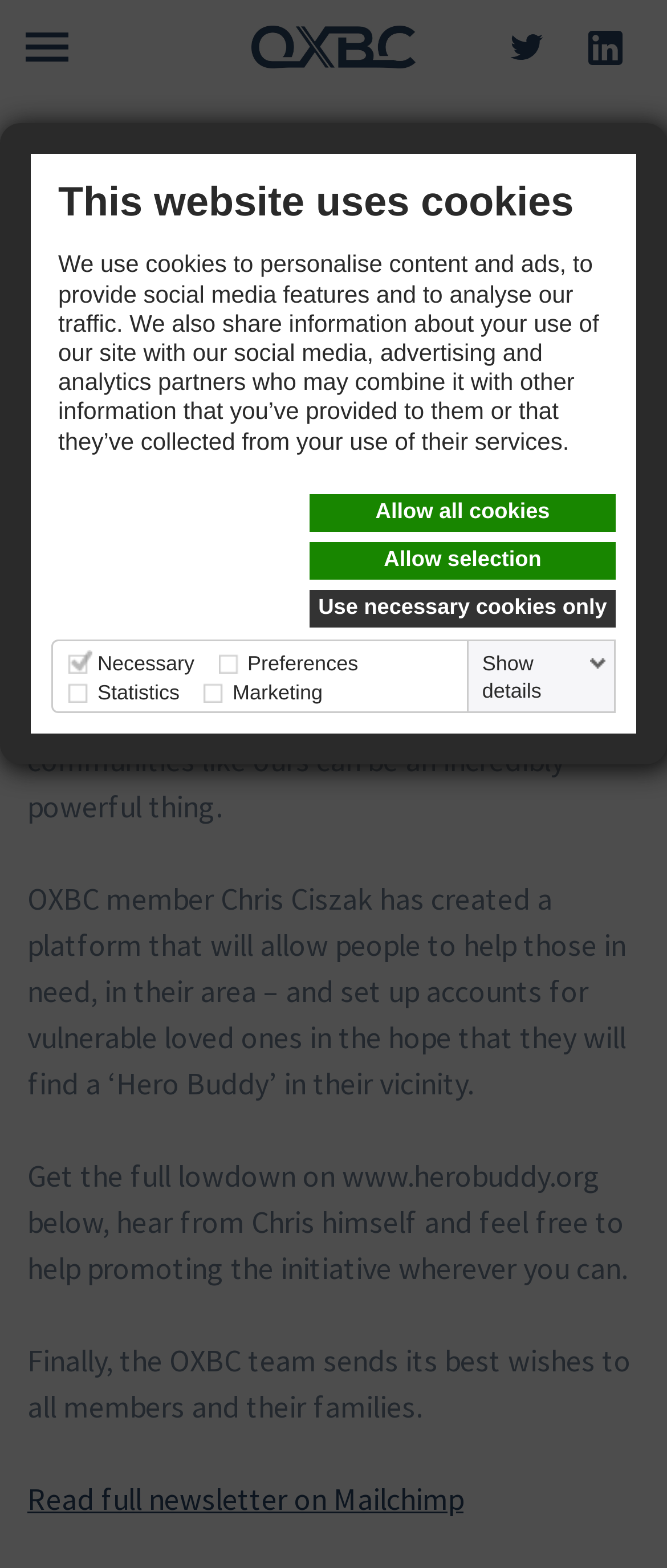What is the name of the platform created by Chris Ciszak? Examine the screenshot and reply using just one word or a brief phrase.

Hero Buddy